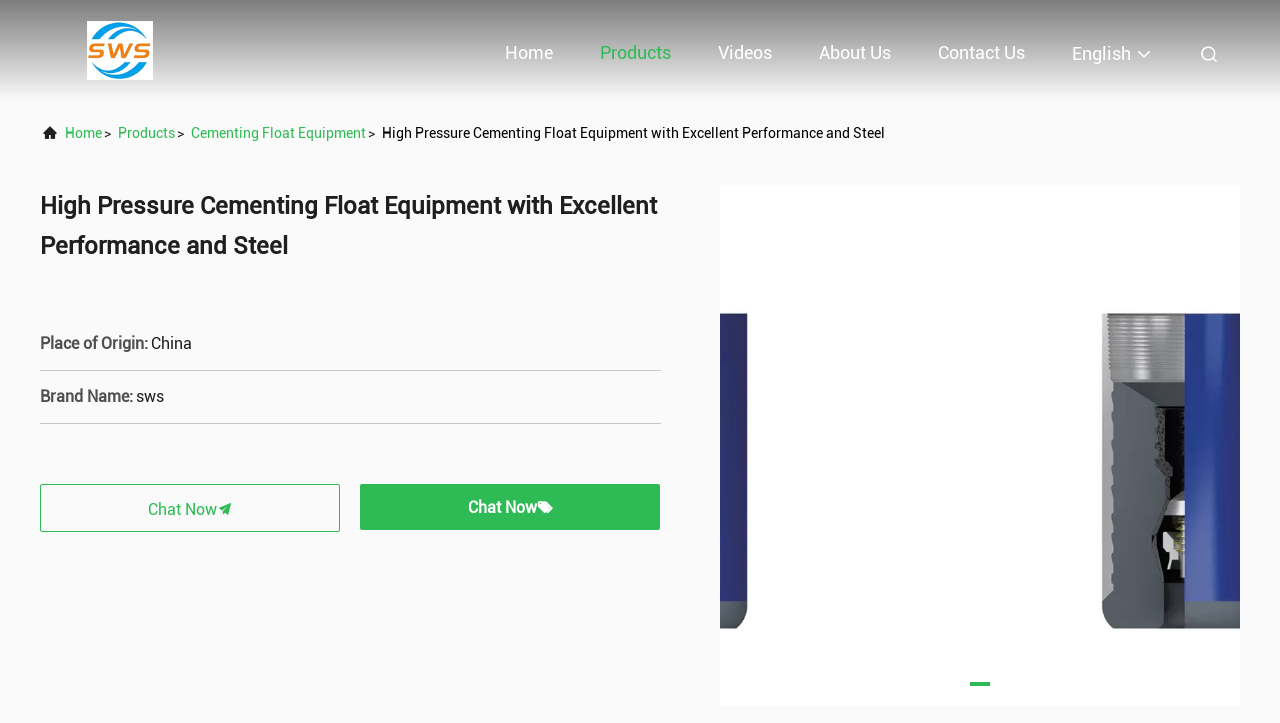Determine the bounding box coordinates of the clickable element to achieve the following action: 'Contact the company'. Provide the coordinates as four float values between 0 and 1, formatted as [left, top, right, bottom].

[0.733, 0.031, 0.801, 0.114]